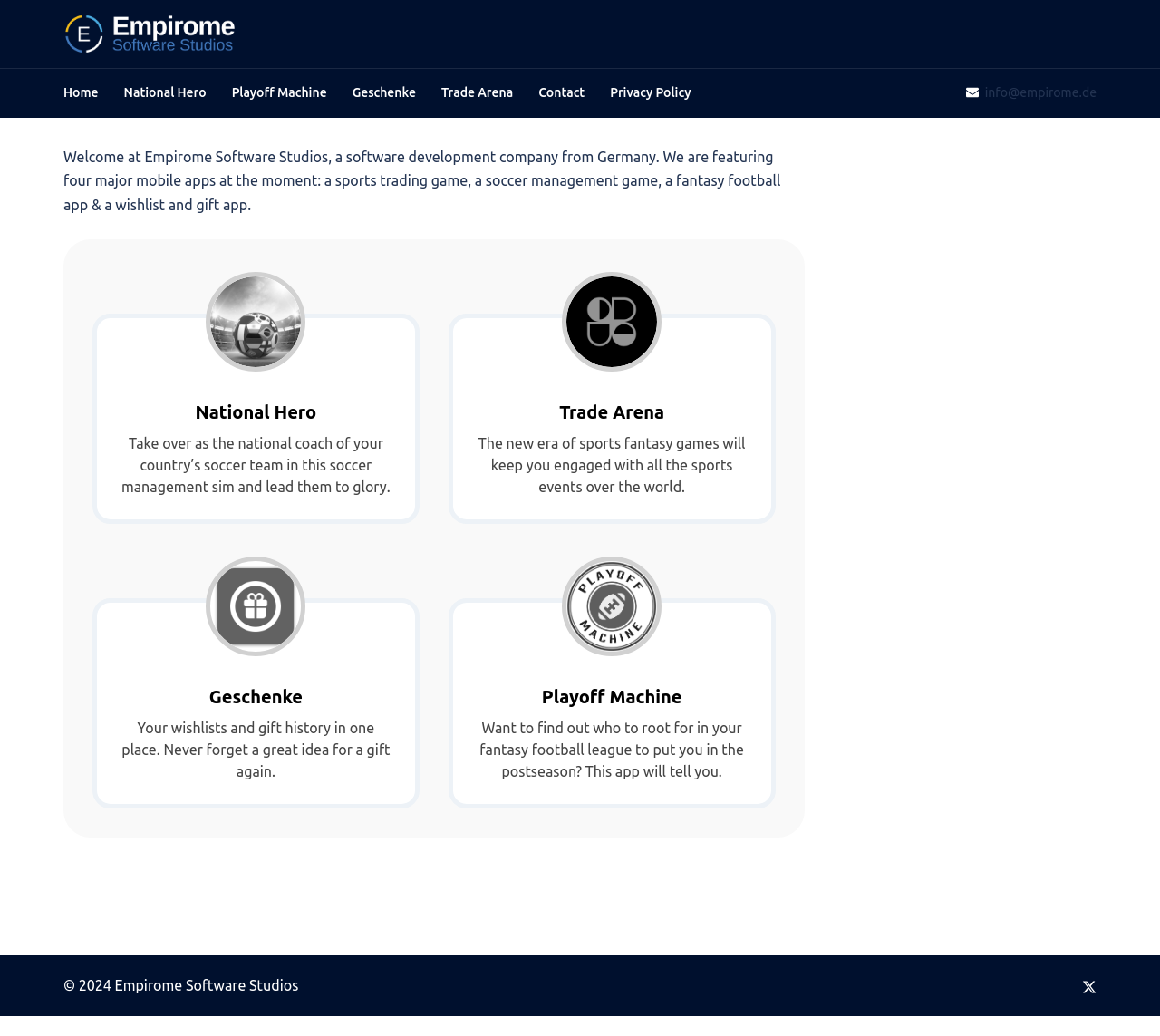From the element description Playoff Machine, predict the bounding box coordinates of the UI element. The coordinates must be specified in the format (top-left x, top-left y, bottom-right x, bottom-right y) and should be within the 0 to 1 range.

[0.2, 0.08, 0.282, 0.1]